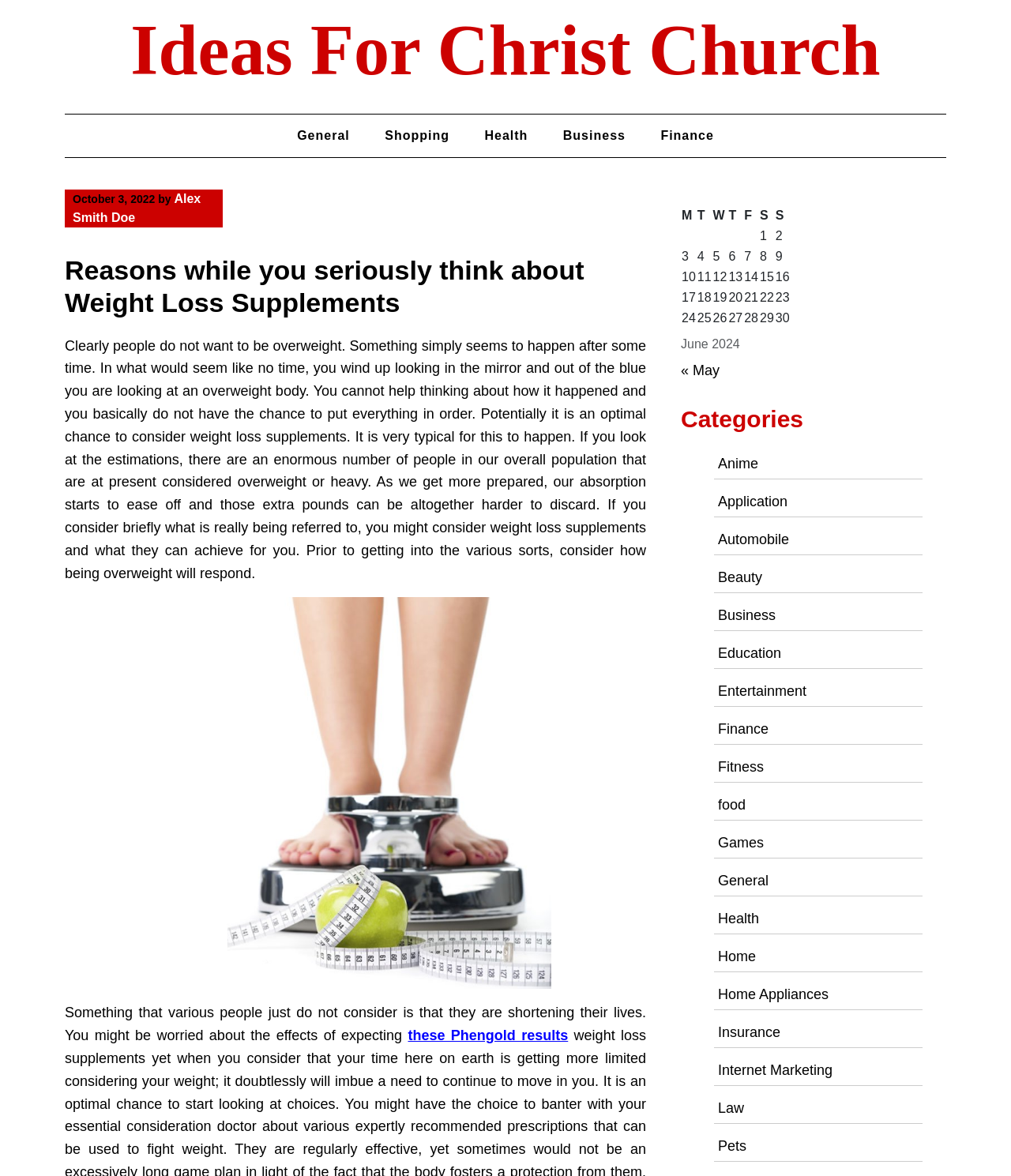Kindly determine the bounding box coordinates for the area that needs to be clicked to execute this instruction: "Click on the 'Ideas For Christ Church' link".

[0.129, 0.009, 0.871, 0.076]